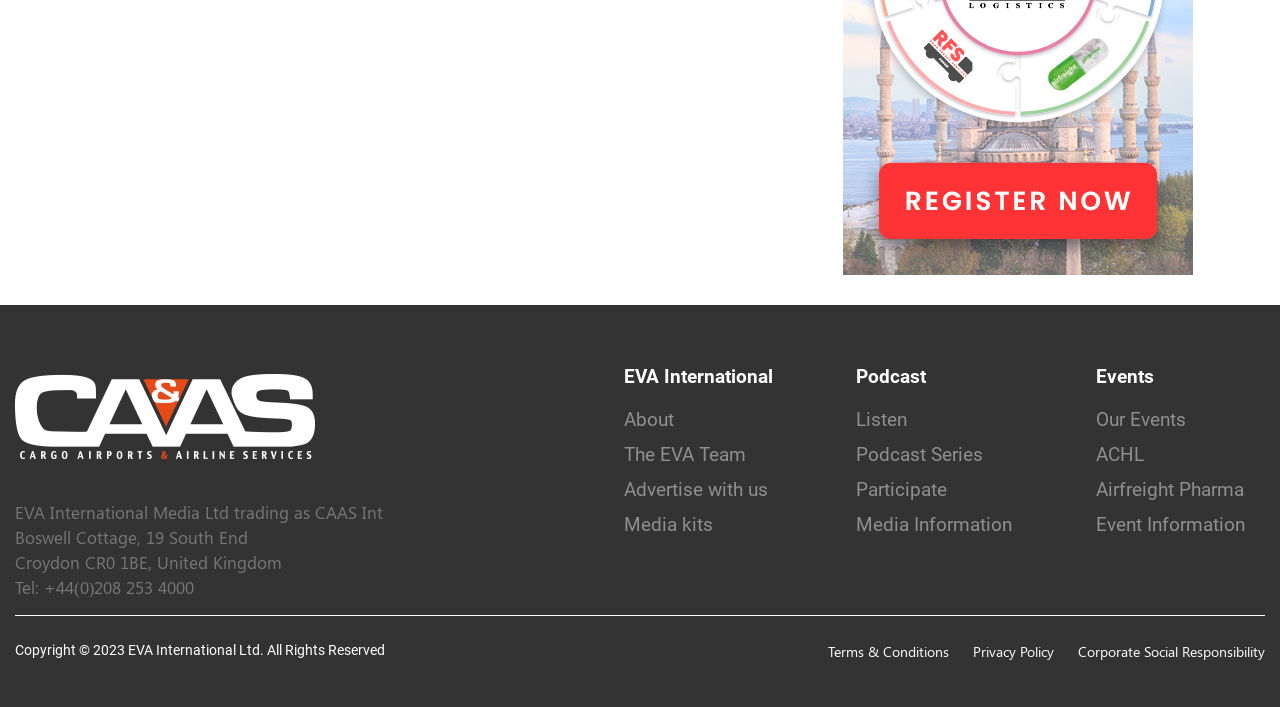What is the address of the company?
Using the information from the image, provide a comprehensive answer to the question.

The address can be found in the StaticText elements at the top of the webpage, which provide the street address, city, and country.